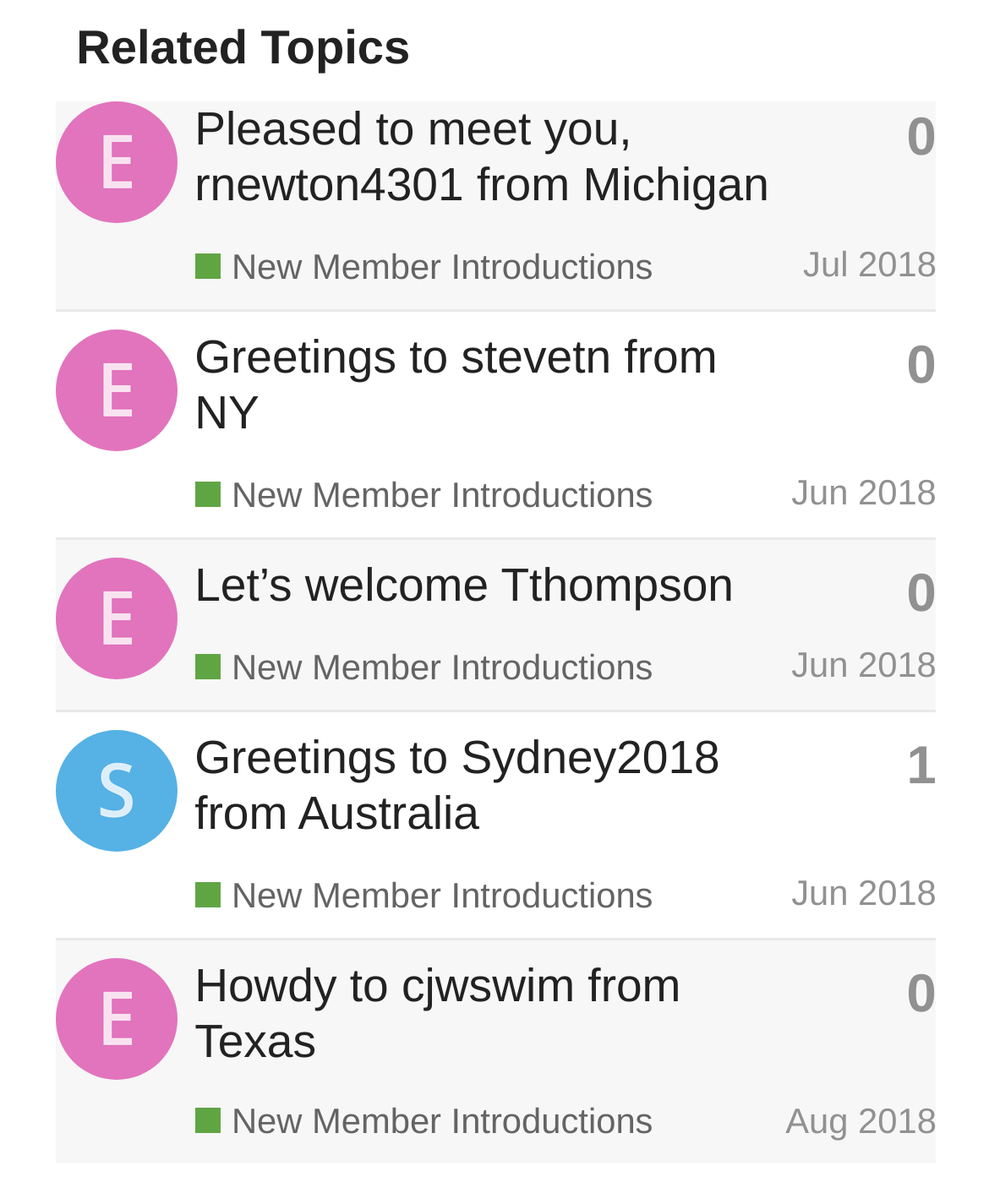Find the bounding box coordinates of the clickable area required to complete the following action: "View topic 'Howdy to cjwswim from Texas'".

[0.197, 0.795, 0.688, 0.885]